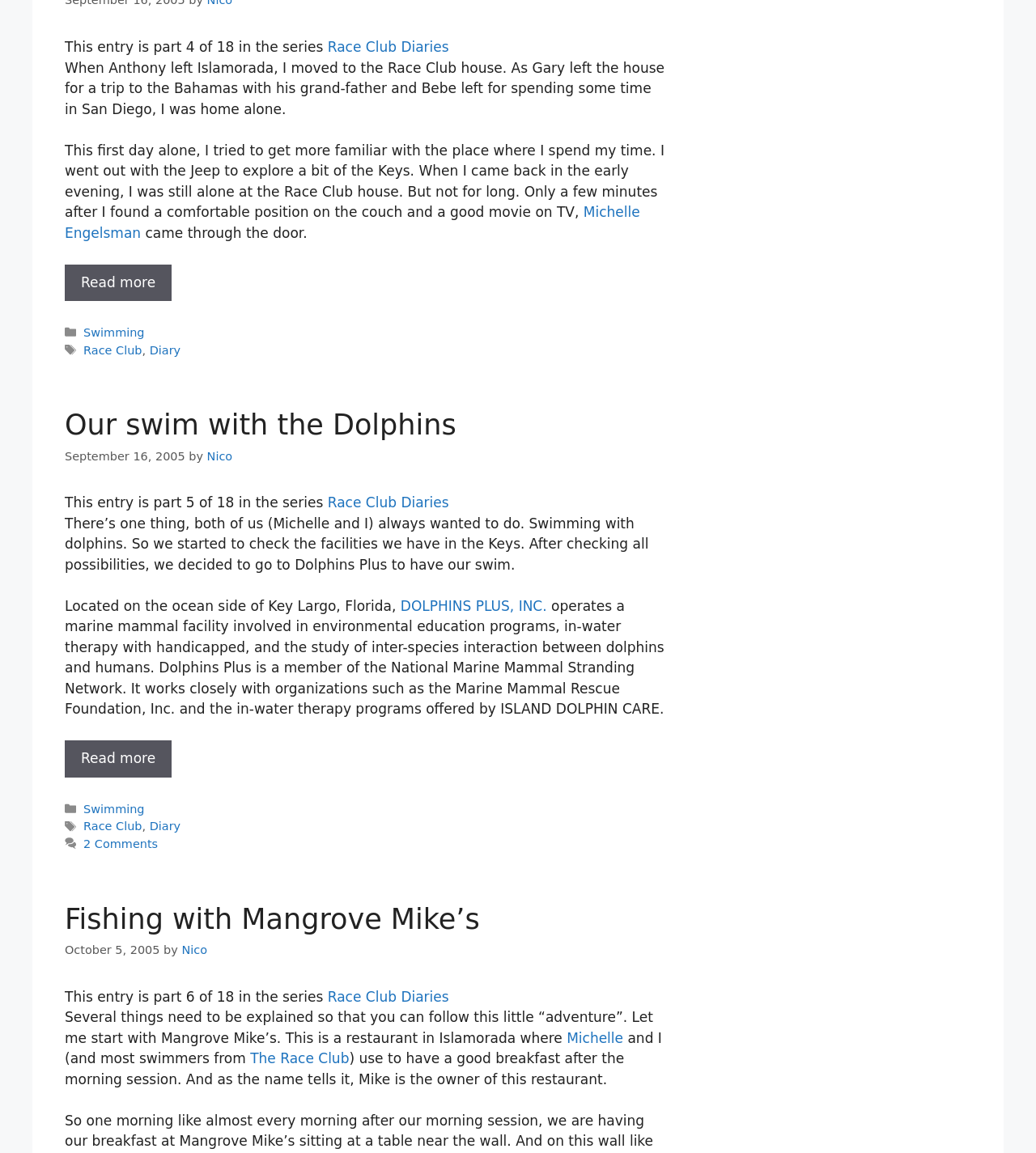Find and provide the bounding box coordinates for the UI element described with: "Fishing with Mangrove Mike’s".

[0.062, 0.783, 0.463, 0.811]